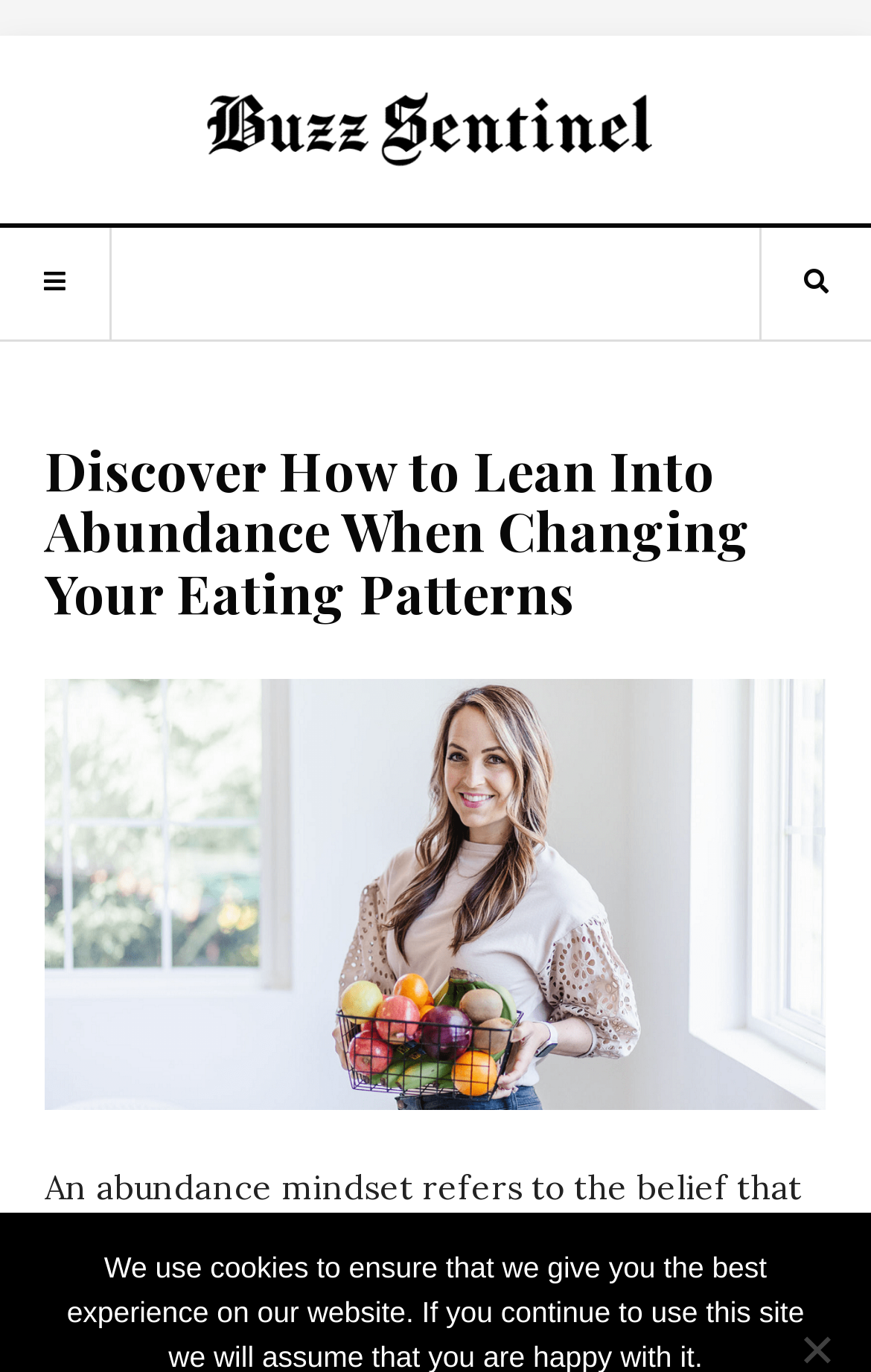Based on the element description alt="Buzz Sentinel", identify the bounding box of the UI element in the given webpage screenshot. The coordinates should be in the format (top-left x, top-left y, bottom-right x, bottom-right y) and must be between 0 and 1.

[0.041, 0.048, 0.959, 0.127]